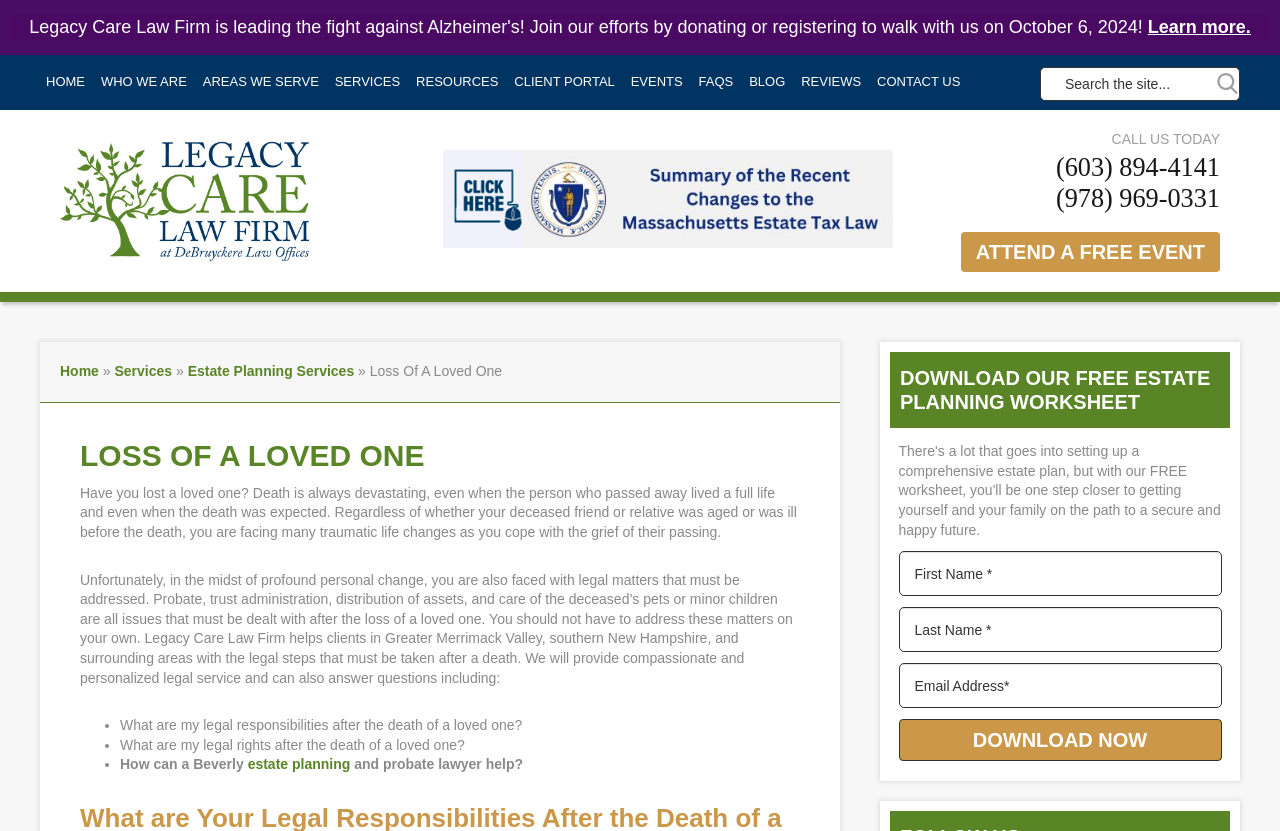What is the topic of the webpage?
Using the information presented in the image, please offer a detailed response to the question.

I found the answer by looking at the heading element with the text 'LOSS OF A LOVED ONE' at coordinates [0.062, 0.527, 0.625, 0.57]. This suggests that the topic of the webpage is Loss Of A Loved One.